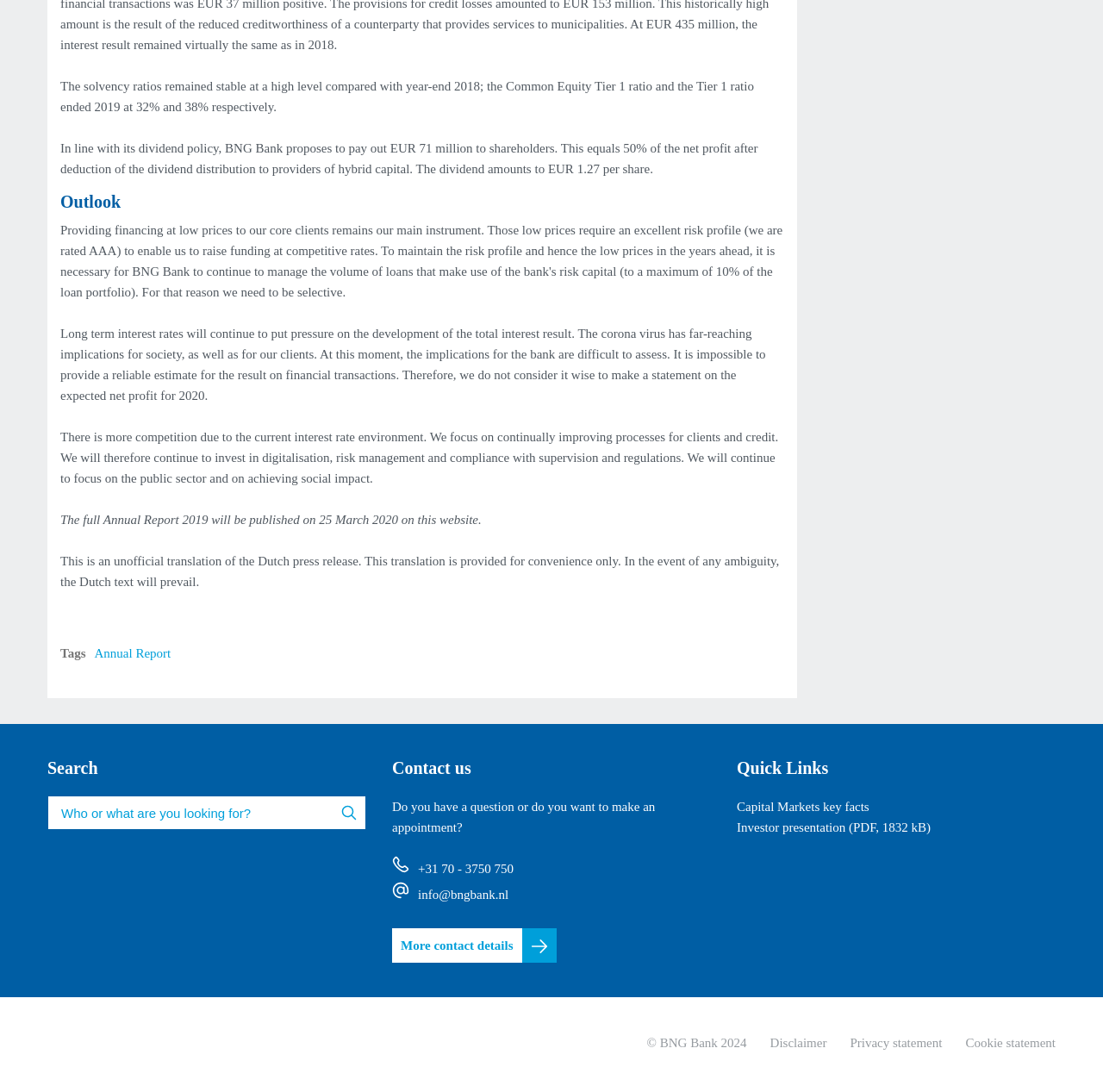Please give the bounding box coordinates of the area that should be clicked to fulfill the following instruction: "Click on Annual Report". The coordinates should be in the format of four float numbers from 0 to 1, i.e., [left, top, right, bottom].

[0.086, 0.592, 0.155, 0.605]